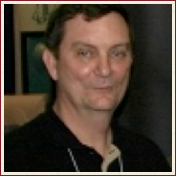By analyzing the image, answer the following question with a detailed response: What is Mr. Chapple recognized for?

According to the caption, Mr. Chapple is notably recognized for his involvement in the Spitzer Space Telescope Research Program, which he has been contributing to since its inception in 2005.